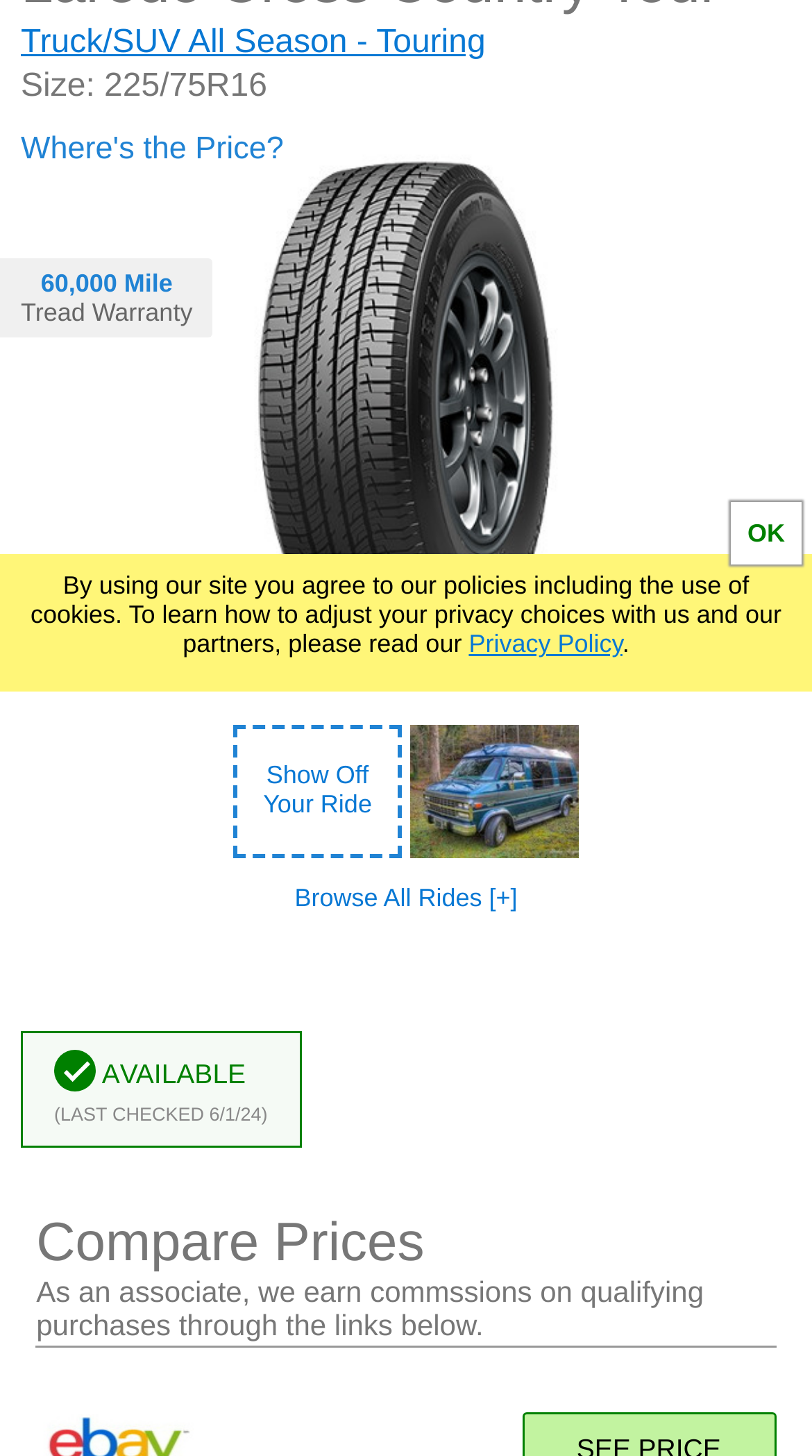Extract the bounding box coordinates of the UI element described: "Browse All Rides [+]". Provide the coordinates in the format [left, top, right, bottom] with values ranging from 0 to 1.

[0.363, 0.606, 0.637, 0.626]